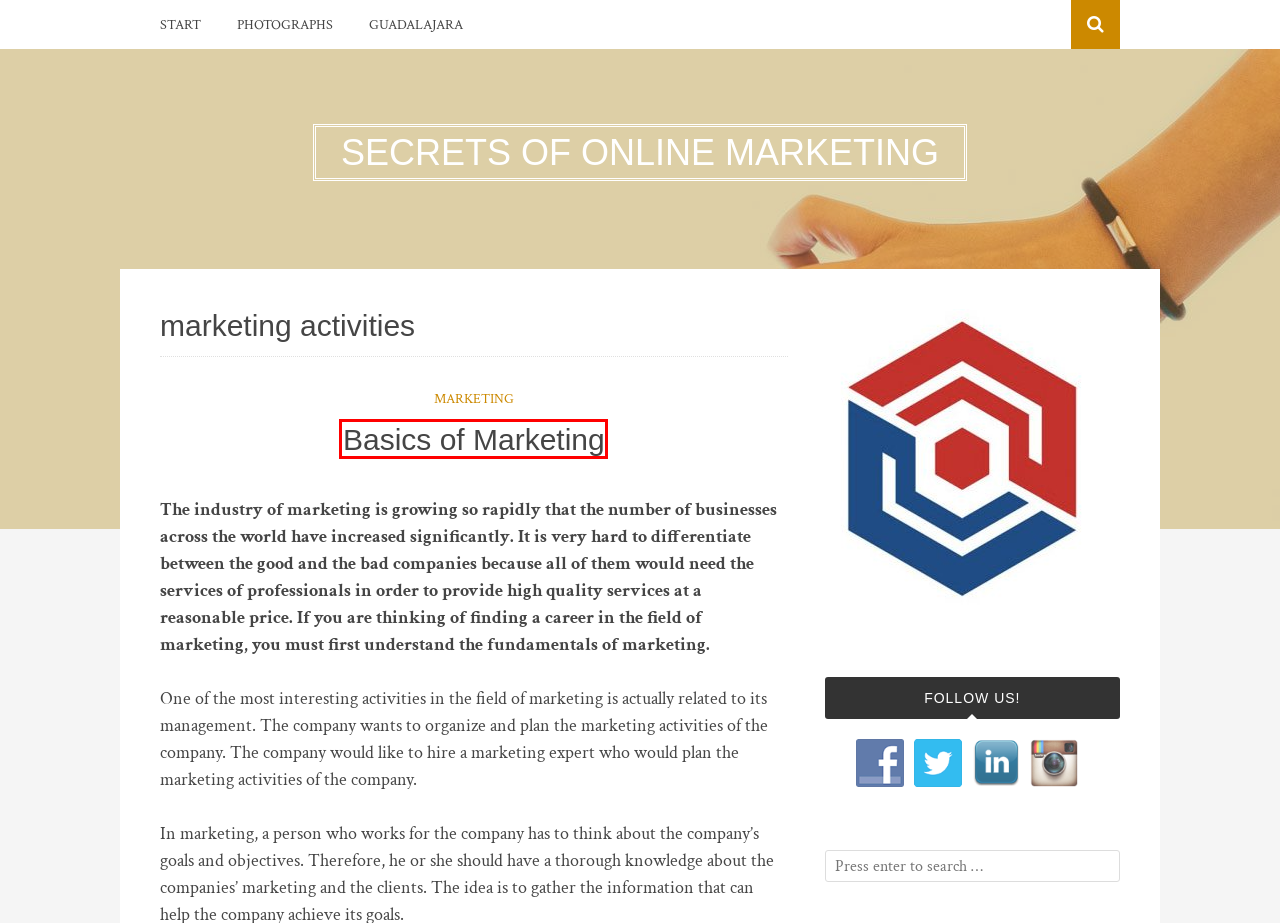With the provided webpage screenshot containing a red bounding box around a UI element, determine which description best matches the new webpage that appears after clicking the selected element. The choices are:
A. How to Start Using Social Media For Your Business | Secrets Of online marketing
B. Basics of Marketing | Secrets Of online marketing
C. business venture | Secrets Of online marketing
D. Marketing | Secrets Of online marketing
E. outsourcing | Secrets Of online marketing
F. pay per click | Secrets Of online marketing
G. Guadalajara | Secrets Of online marketing
H. Secrets Of online marketing | Rapid Plans Of online marketing

B